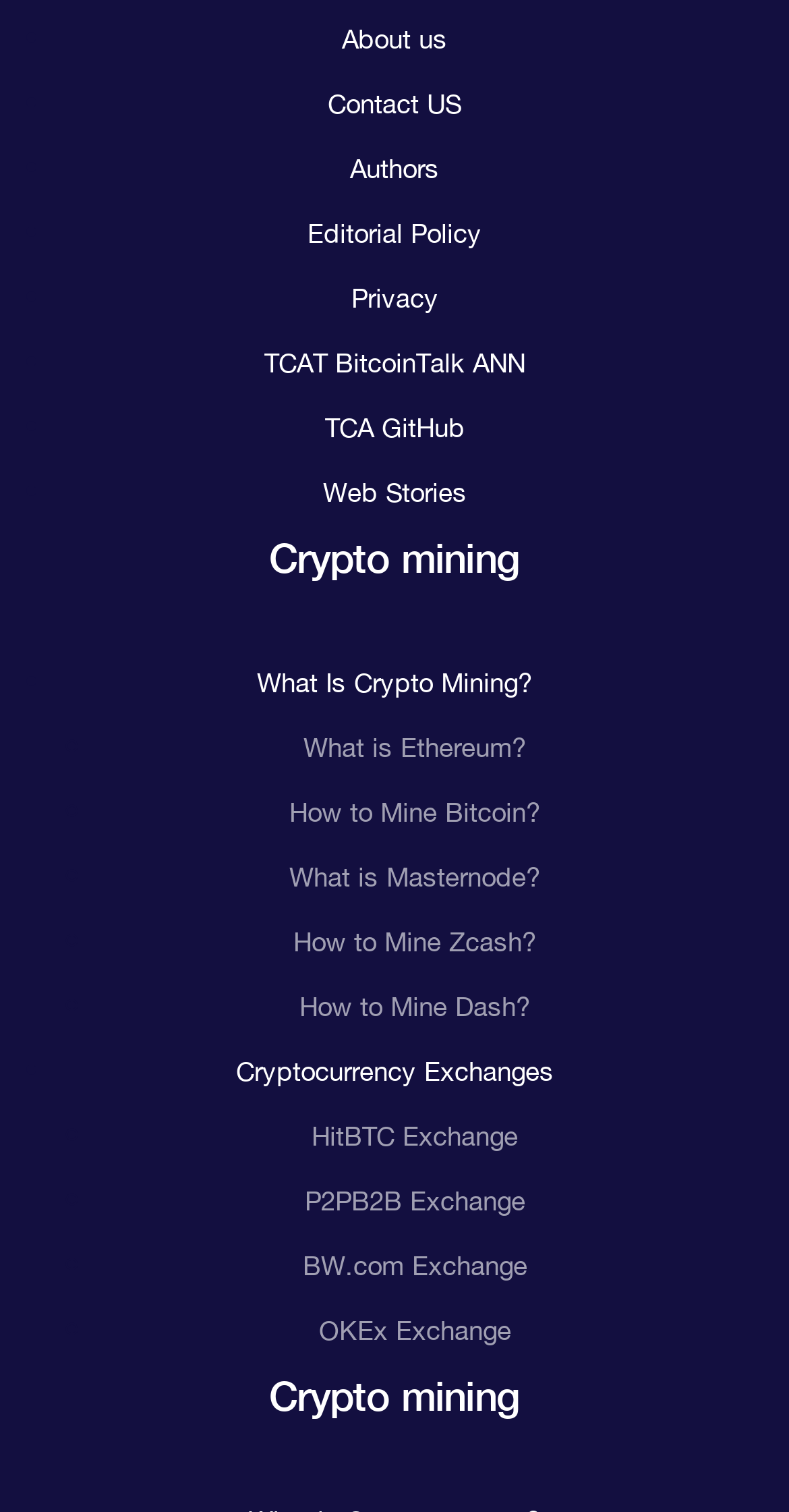Refer to the element description HitBTC Exchange and identify the corresponding bounding box in the screenshot. Format the coordinates as (top-left x, top-left y, bottom-right x, bottom-right y) with values in the range of 0 to 1.

[0.395, 0.741, 0.656, 0.761]